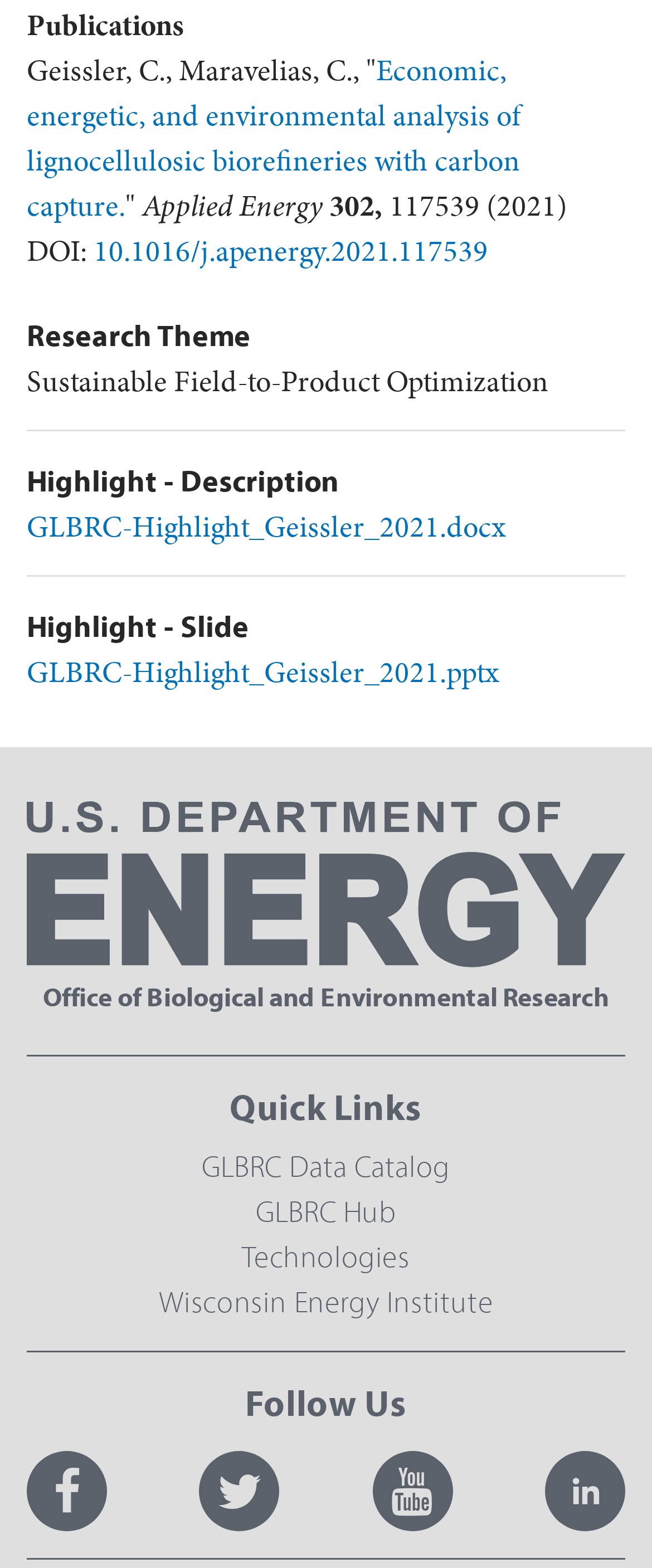Please look at the image and answer the question with a detailed explanation: What is the journal name of the publication?

I found the journal name by looking at the StaticText element with ID 998, which contains the text 'Applied Energy'.